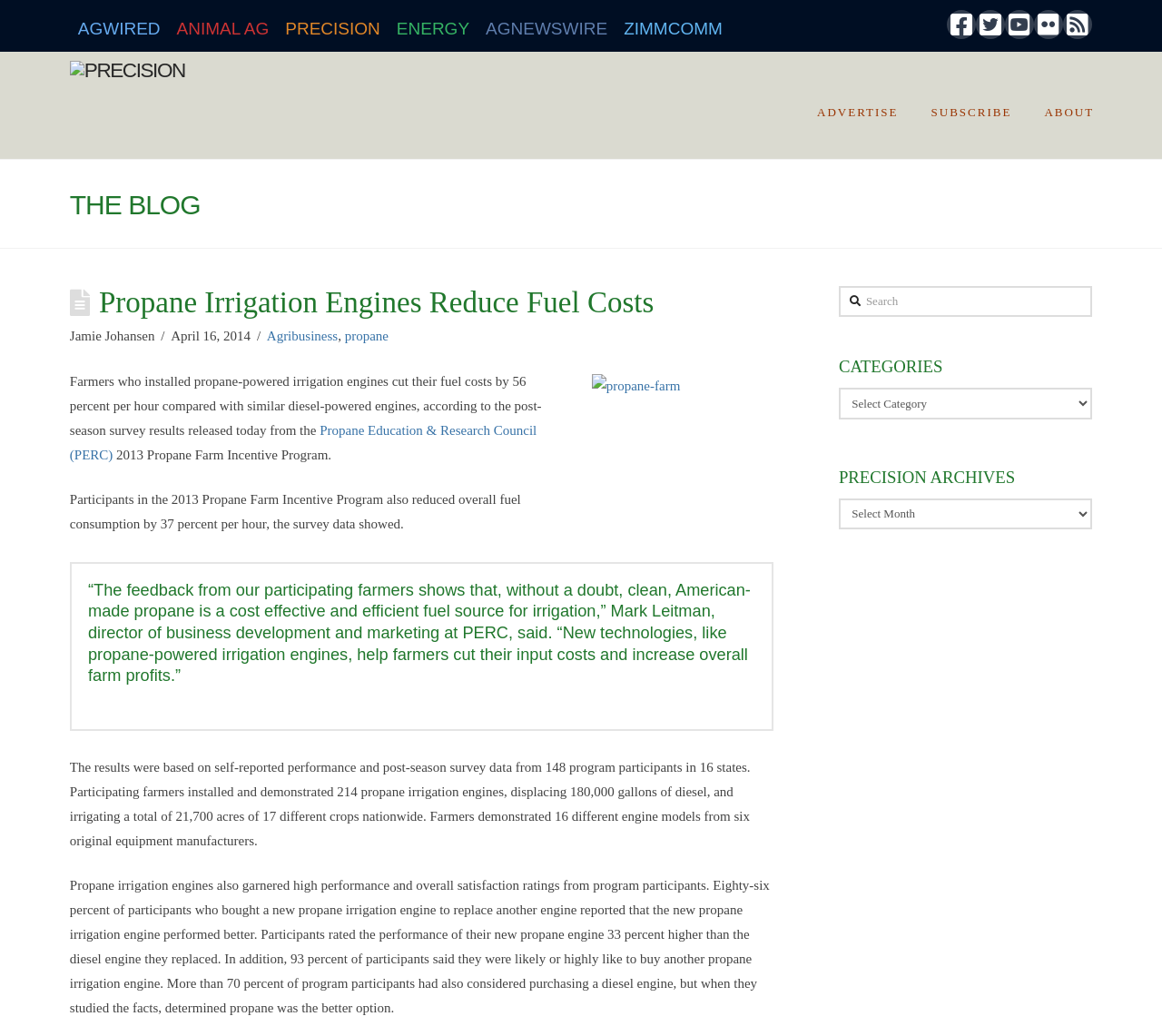Find the bounding box coordinates of the clickable area that will achieve the following instruction: "Learn more about the Propane Education & Research Council".

[0.06, 0.408, 0.462, 0.446]